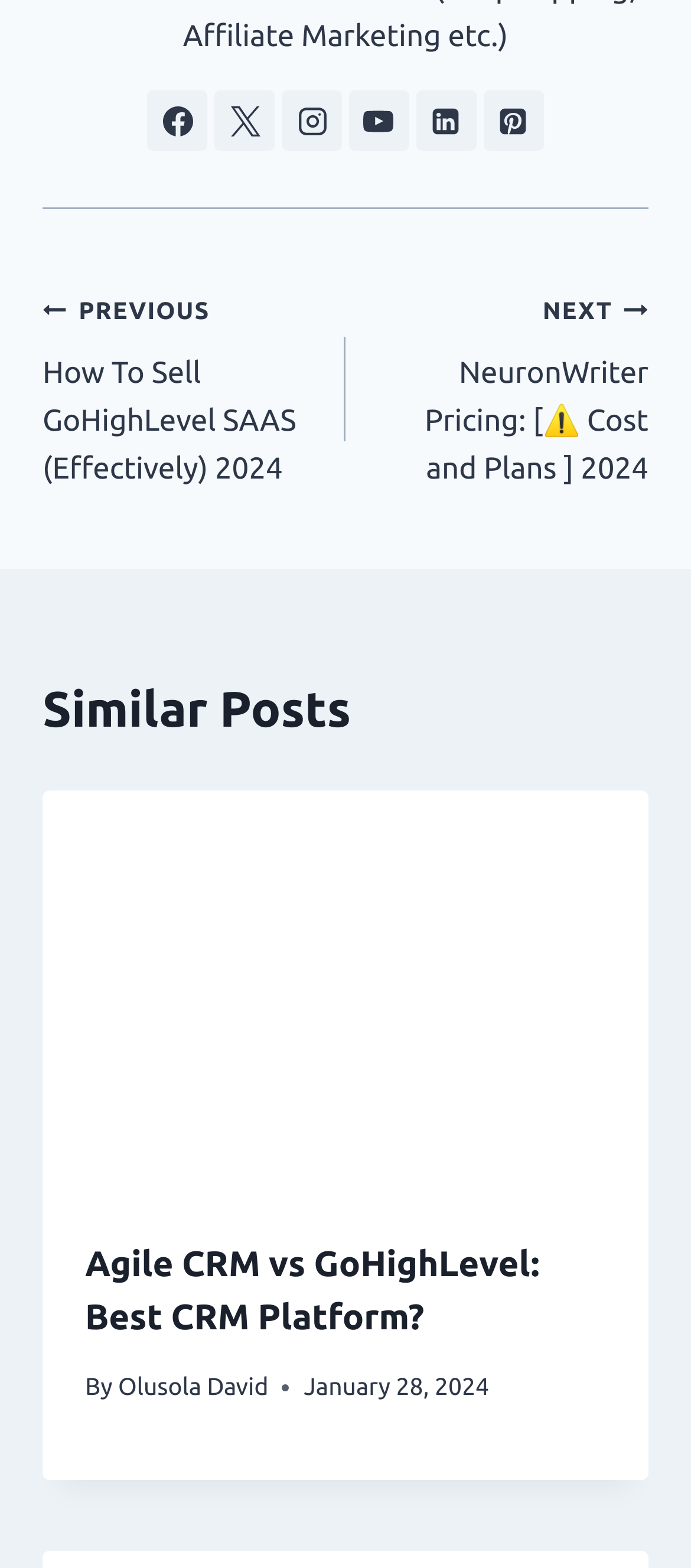Using a single word or phrase, answer the following question: 
How many similar posts are there?

1